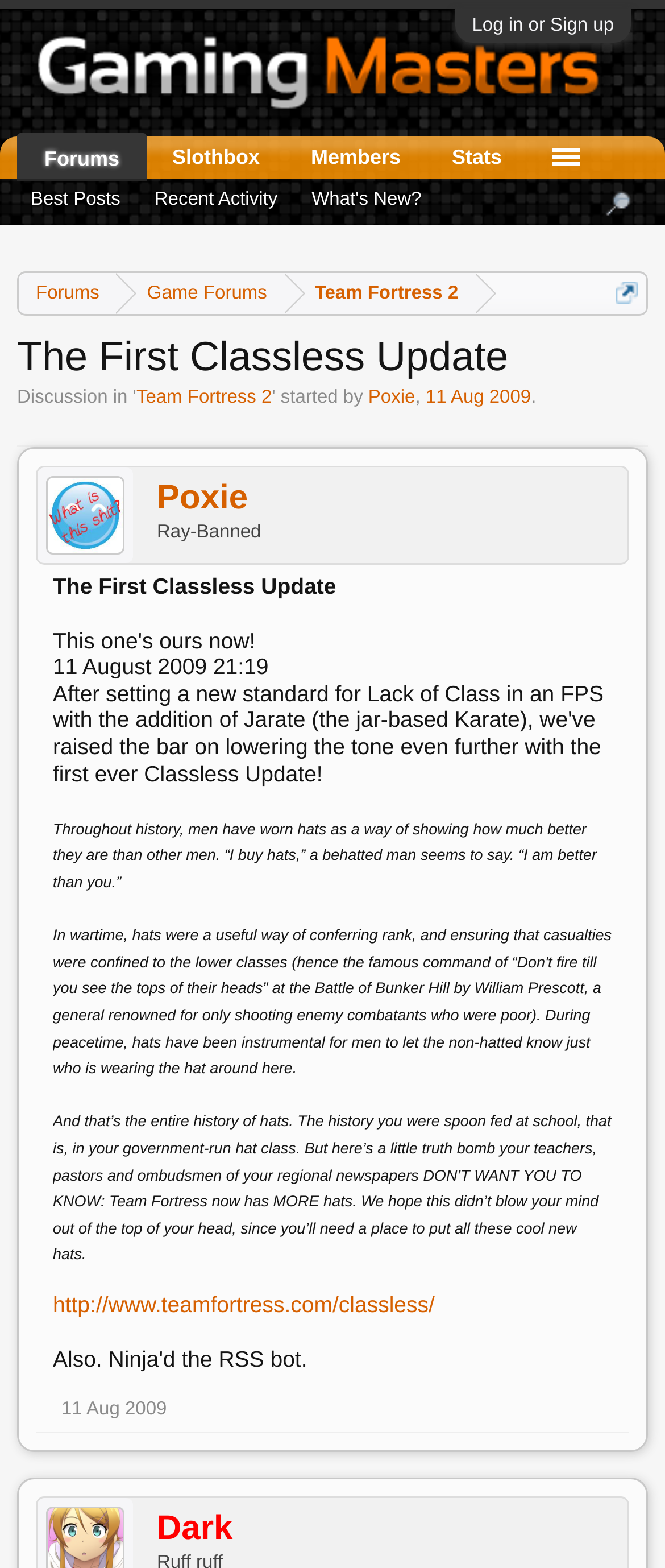What is the date of the update?
Refer to the image and respond with a one-word or short-phrase answer.

11 August 2009